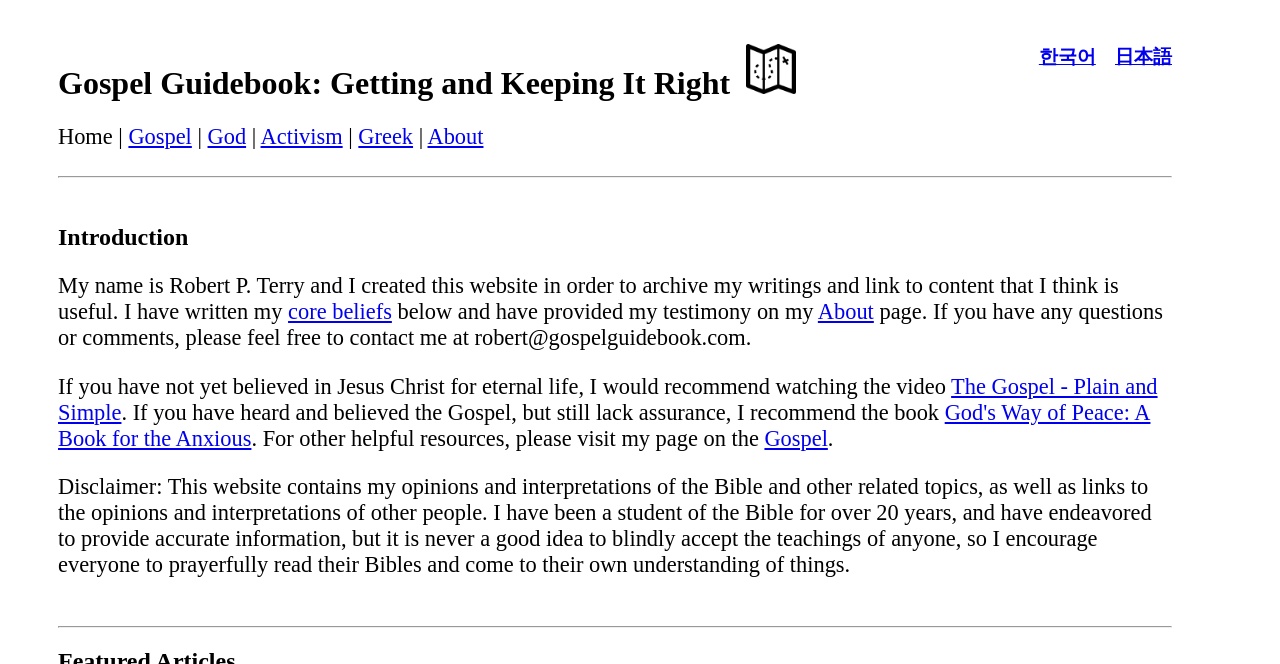What is the purpose of the website?
Based on the visual details in the image, please answer the question thoroughly.

According to the introduction section, the author created the website to archive their writings and link to content that they think is useful.